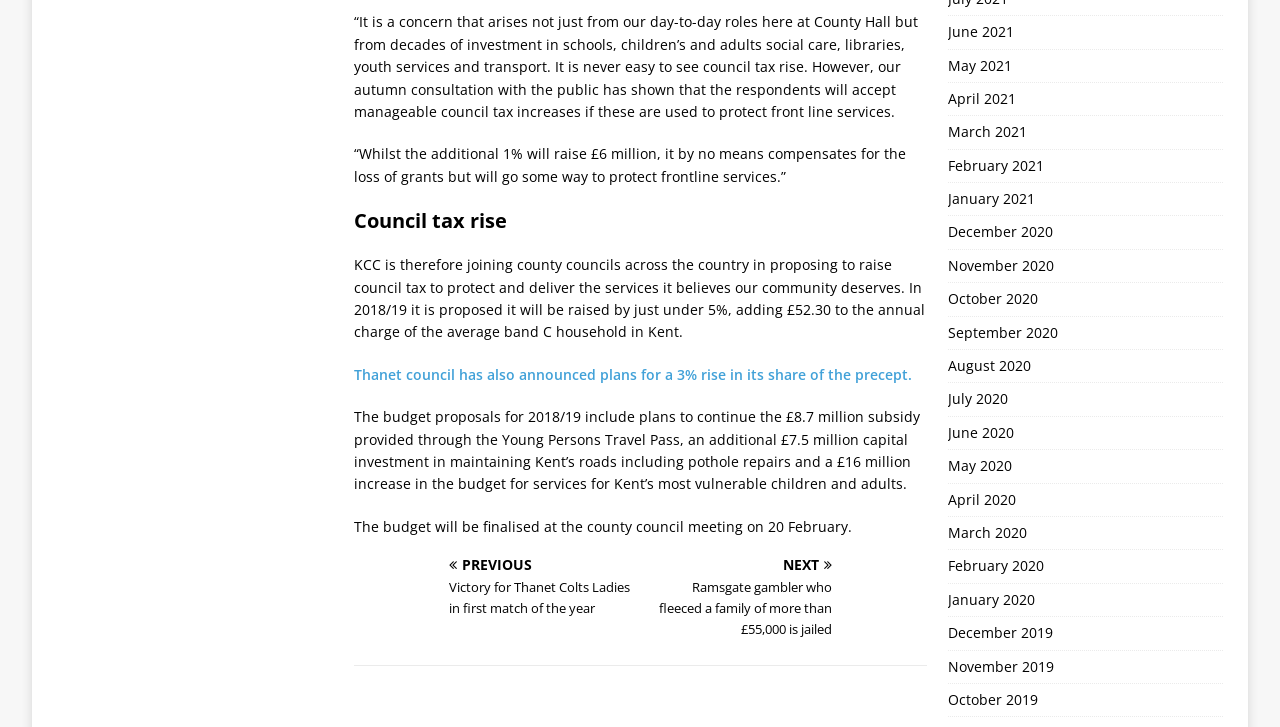Please specify the bounding box coordinates of the area that should be clicked to accomplish the following instruction: "Read next news". The coordinates should consist of four float numbers between 0 and 1, i.e., [left, top, right, bottom].

[0.506, 0.768, 0.724, 0.88]